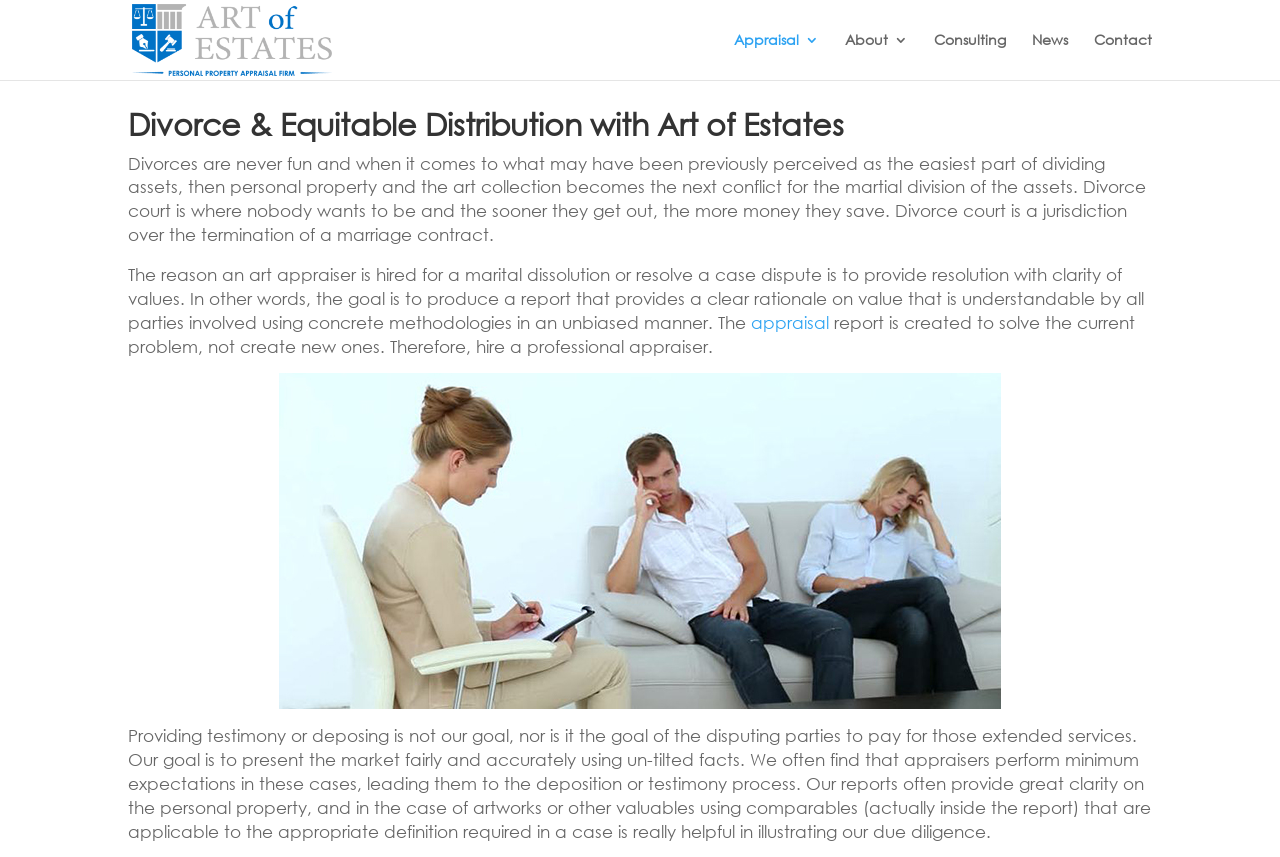Please provide a brief answer to the question using only one word or phrase: 
What is the main topic of this webpage?

Divorce and asset division